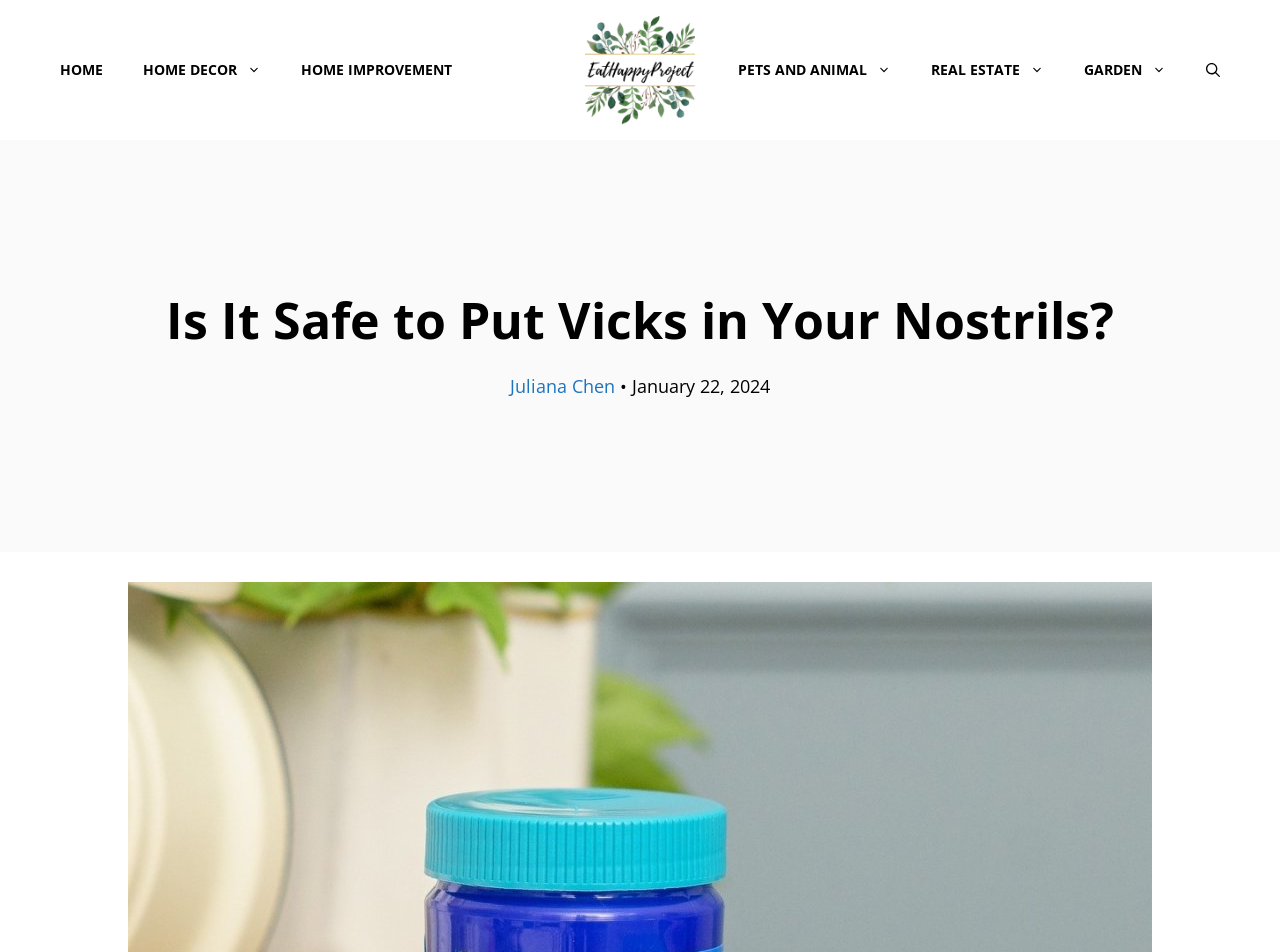Who wrote the article?
Based on the visual, give a brief answer using one word or a short phrase.

Juliana Chen